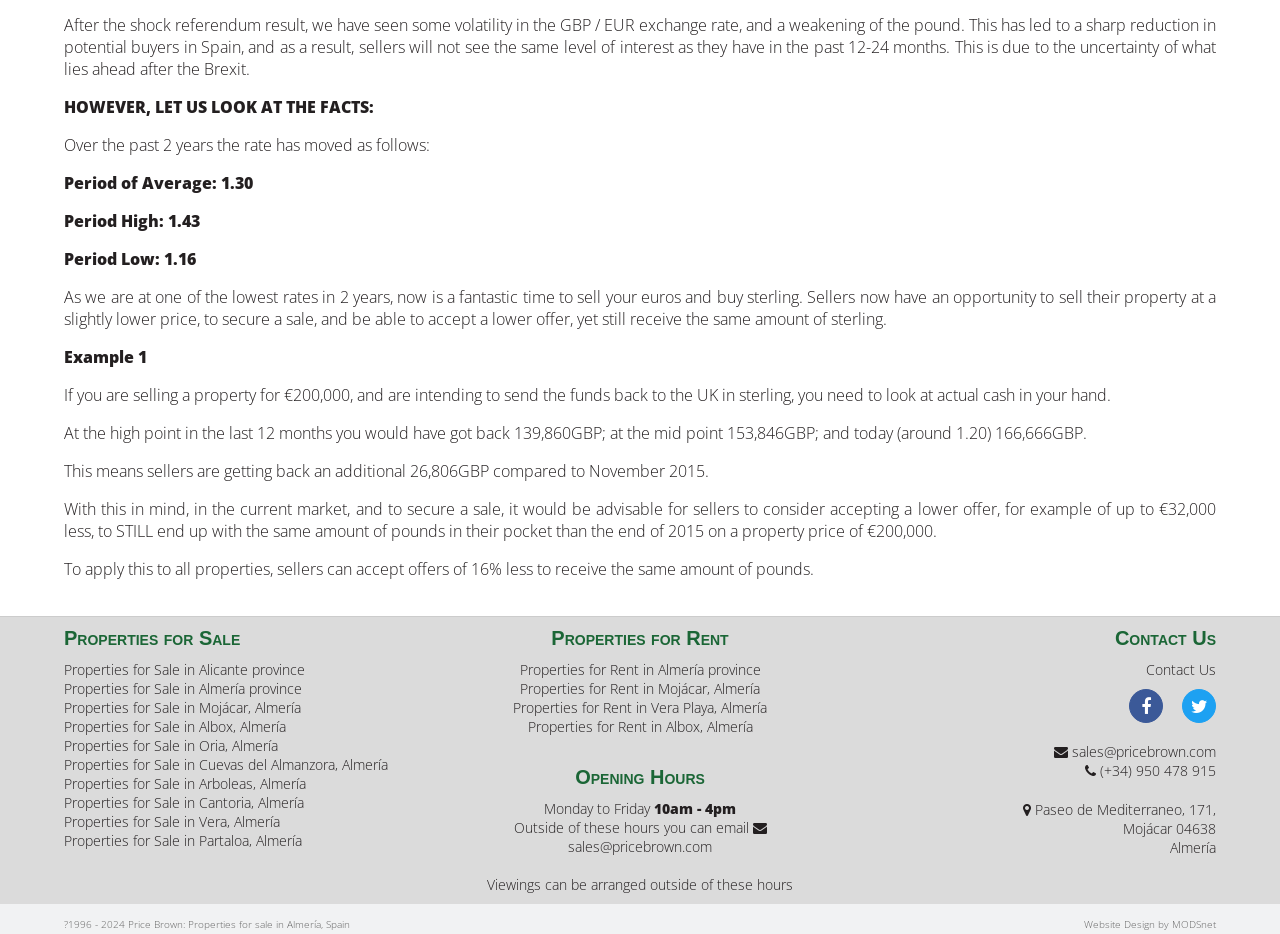Provide a short, one-word or phrase answer to the question below:
What is the period low of the GBP/EUR exchange rate?

1.16